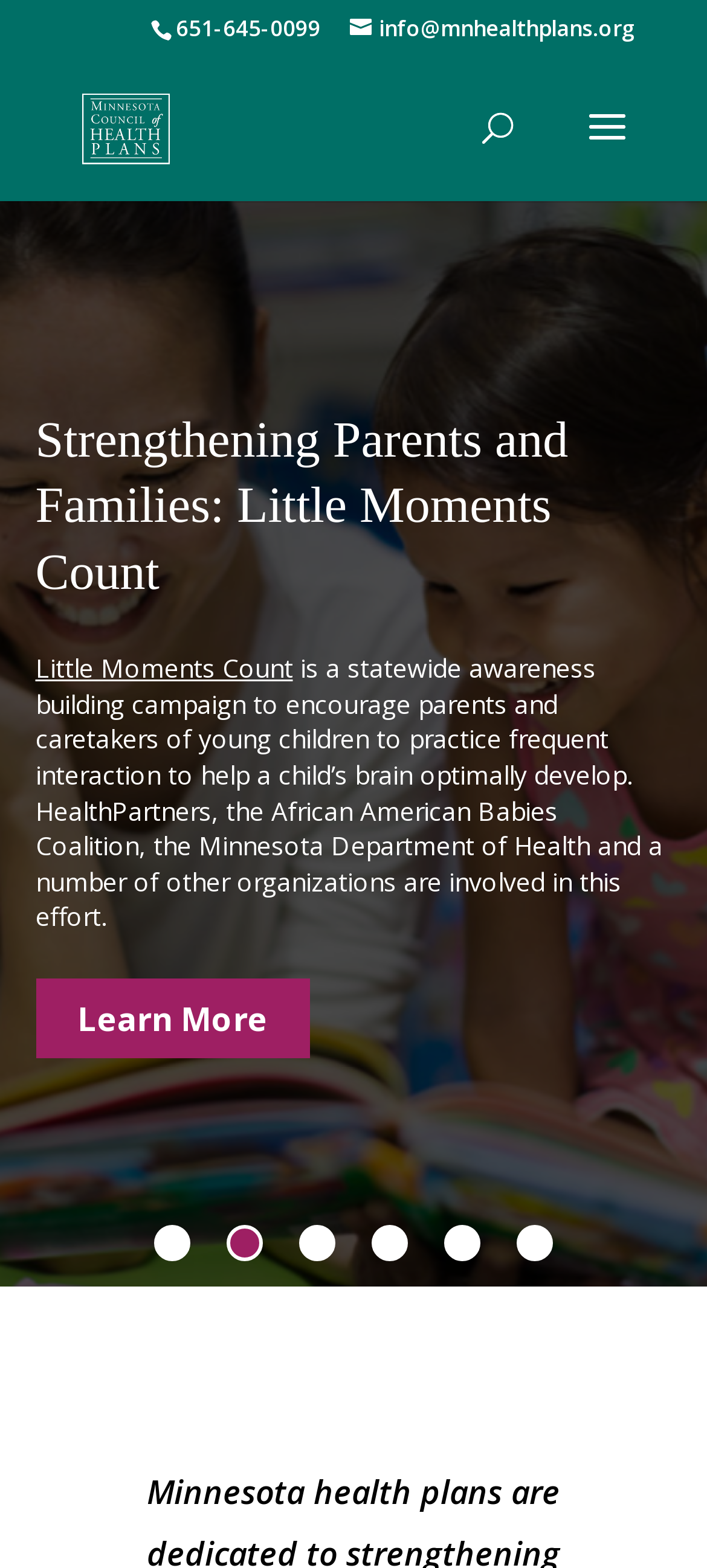Determine the coordinates of the bounding box for the clickable area needed to execute this instruction: "Learn more about Managing and Preventing Chronic Disease".

[0.05, 0.592, 0.437, 0.642]